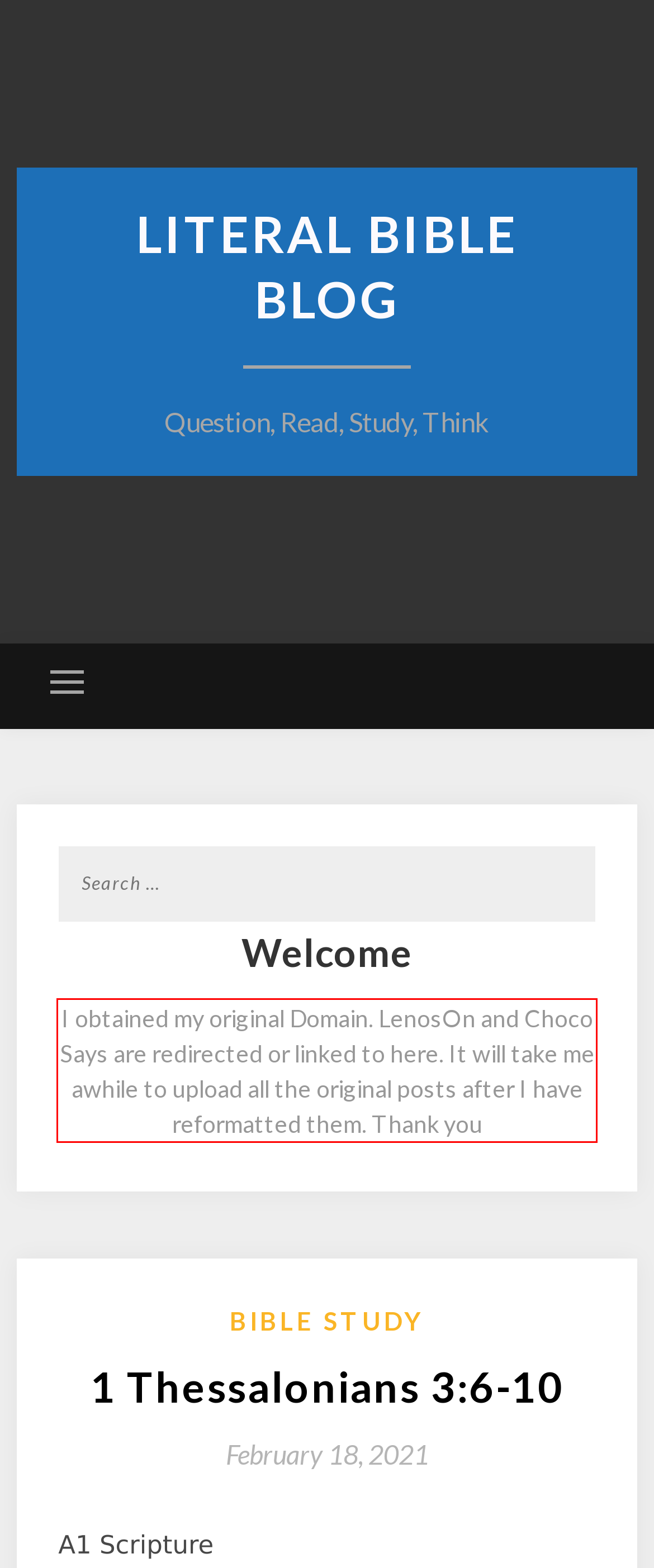Please look at the screenshot provided and find the red bounding box. Extract the text content contained within this bounding box.

I obtained my original Domain. LenosOn and Choco Says are redirected or linked to here. It will take me awhile to upload all the original posts after I have reformatted them. Thank you